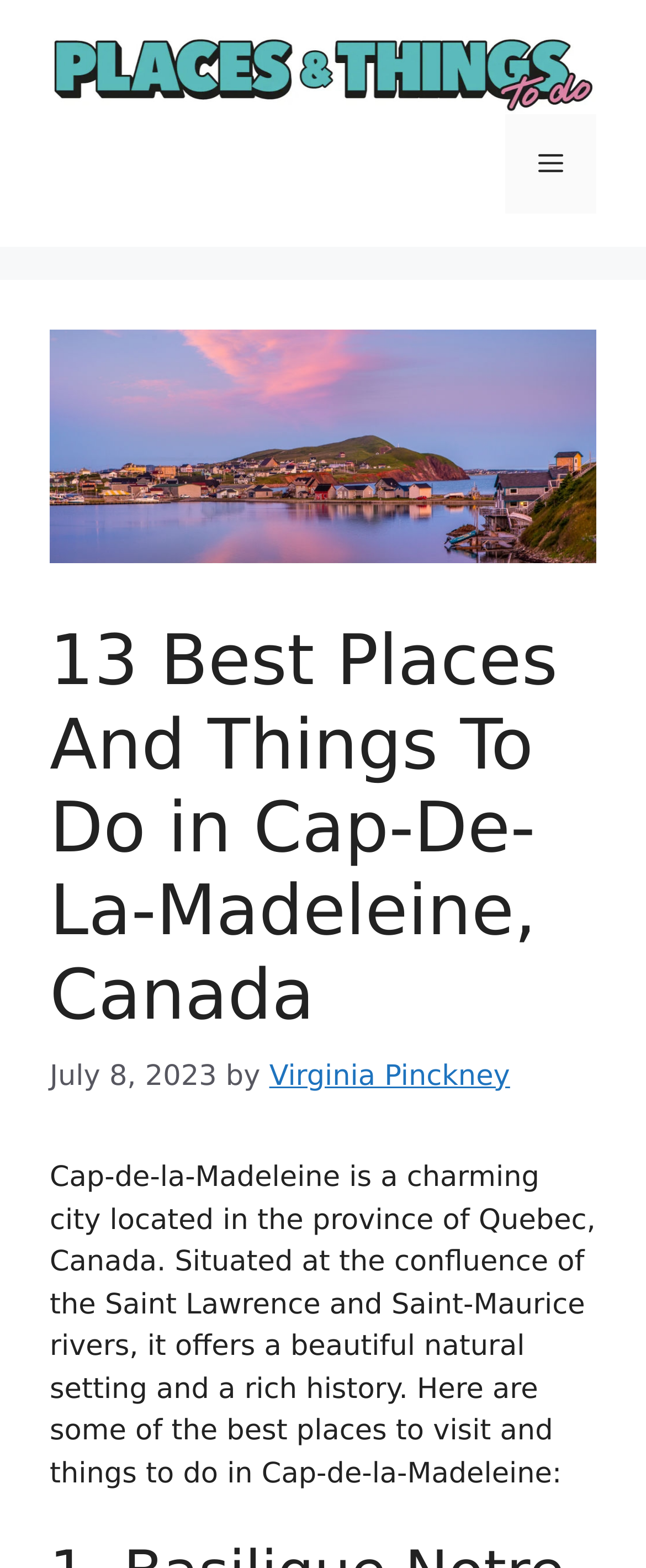Find the UI element described as: "Virginia Pinckney" and predict its bounding box coordinates. Ensure the coordinates are four float numbers between 0 and 1, [left, top, right, bottom].

[0.417, 0.676, 0.79, 0.697]